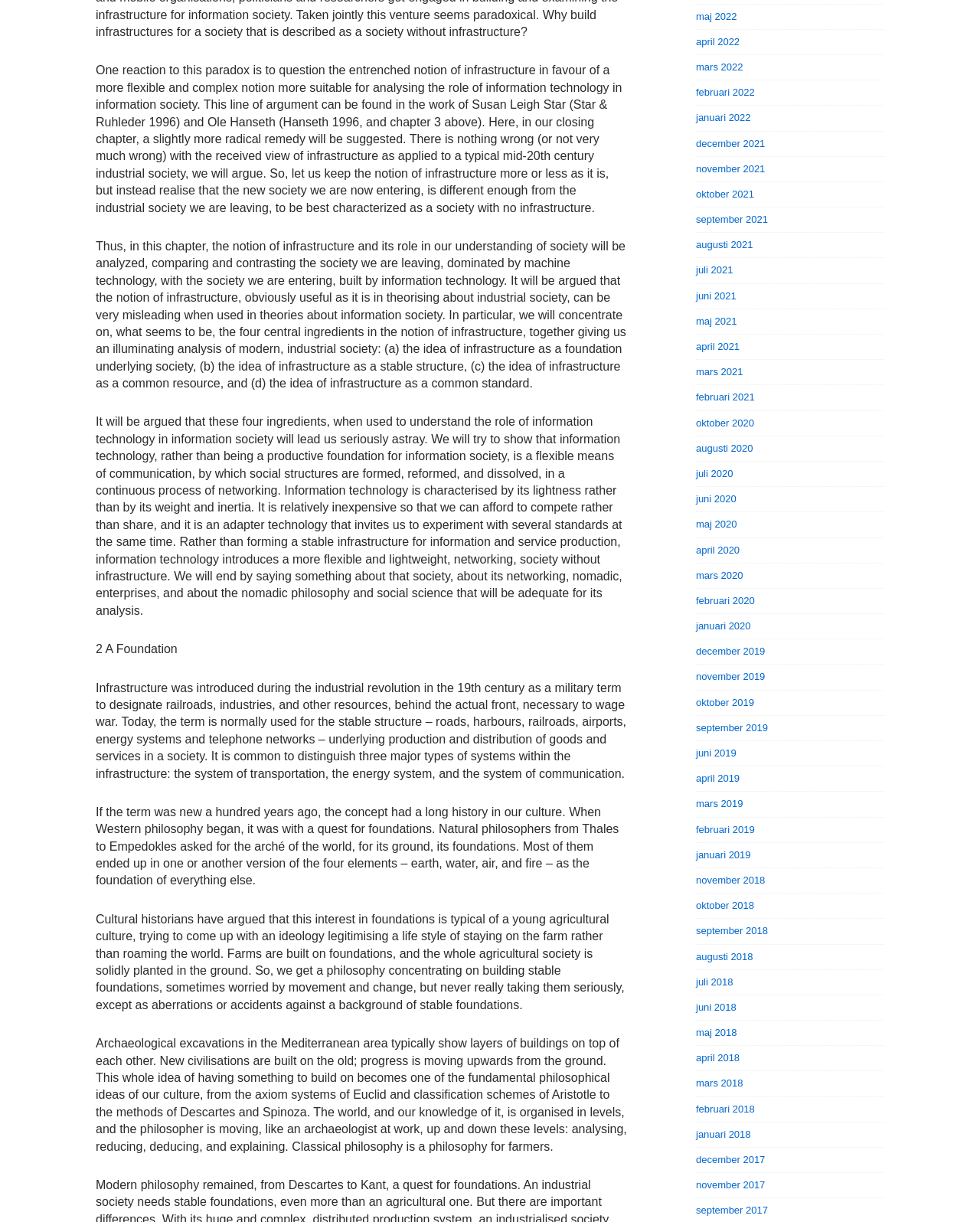Answer the question in one word or a short phrase:
How many links are there to previous months?

28